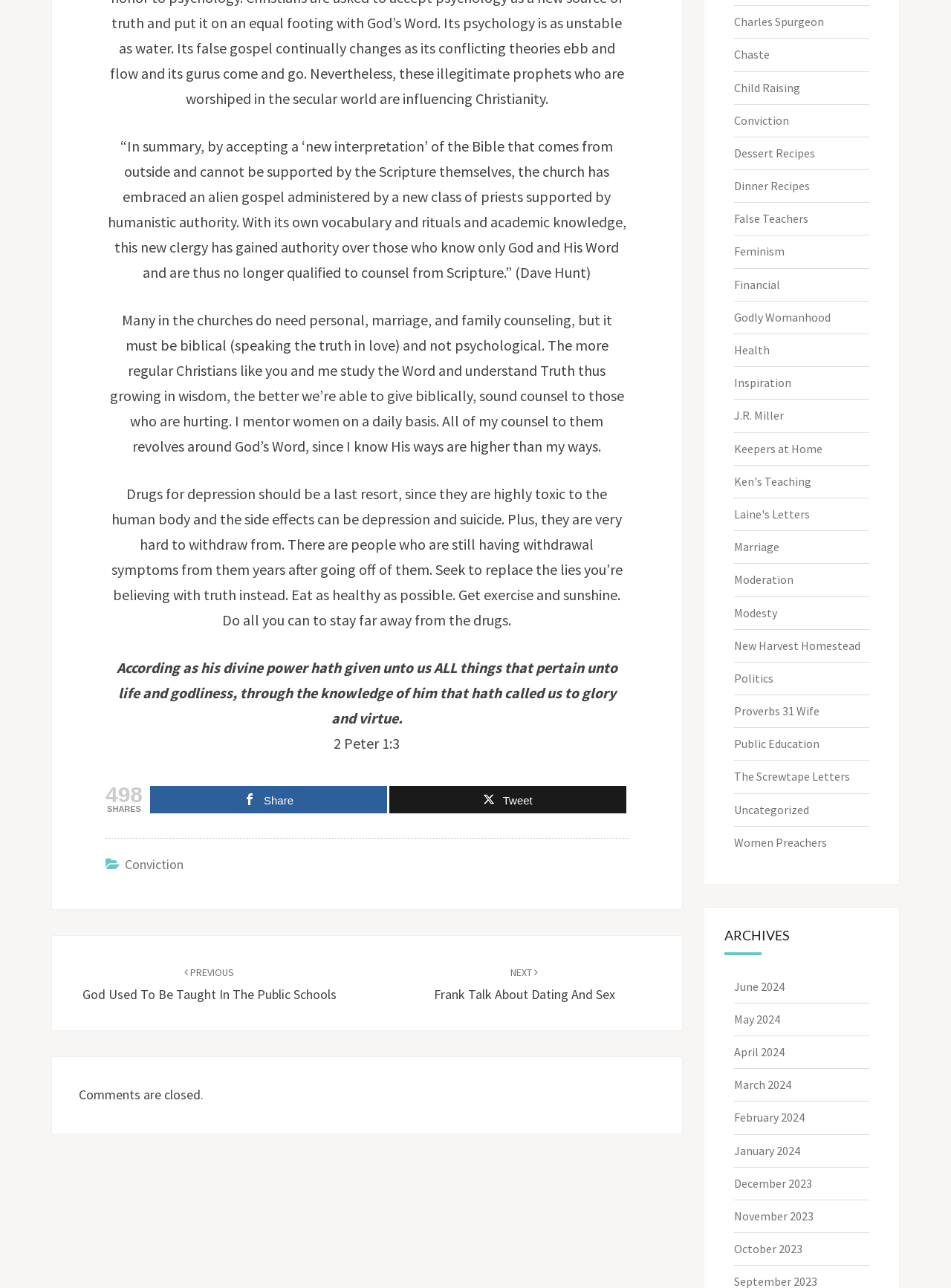Please specify the bounding box coordinates of the clickable region necessary for completing the following instruction: "Tweet about this post". The coordinates must consist of four float numbers between 0 and 1, i.e., [left, top, right, bottom].

[0.409, 0.61, 0.658, 0.631]